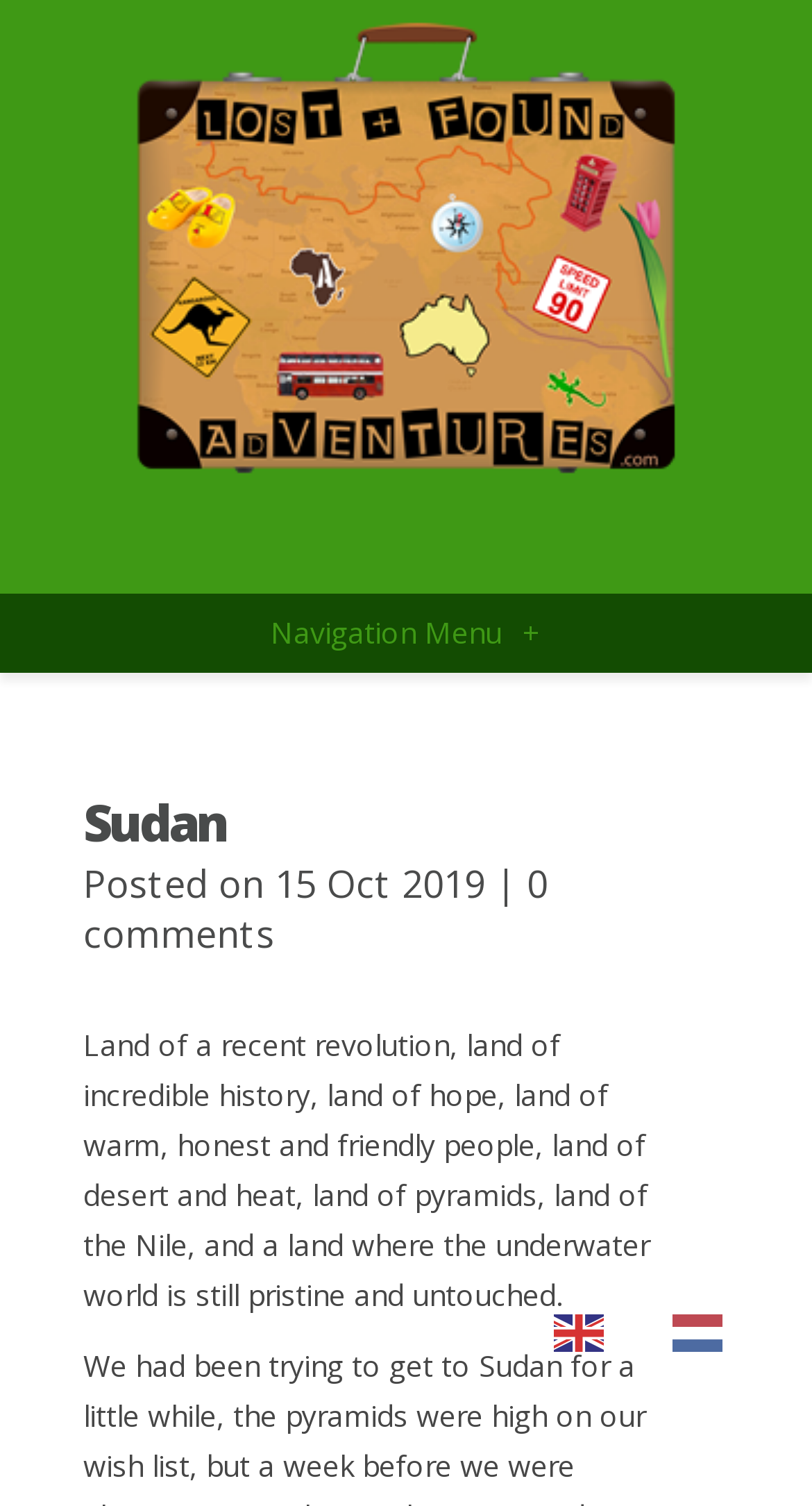Elaborate on the information and visuals displayed on the webpage.

The webpage is about Sudan, with a focus on travel and adventure. At the top, there is a logo or branding element with the text "lost and found adventures" which is also an clickable link. Below the logo, there is a navigation menu with a "+" icon to its right. 

The main content of the page is divided into sections, with a heading "Sudan" at the top. Below the heading, there is a paragraph of text that describes Sudan as a land of revolution, history, hope, and friendly people, with a focus on its desert landscapes, pyramids, and the Nile river. The text also mentions the underwater world of Sudan as pristine and untouched.

To the right of the heading, there is a section with information about the post, including the date "15 Oct 2019" and a link to "0 comments". 

At the bottom of the page, there are two language options, "en EN" and "nl NL", each with a corresponding flag icon and a clickable link. The language options are positioned at the bottom right corner of the page.